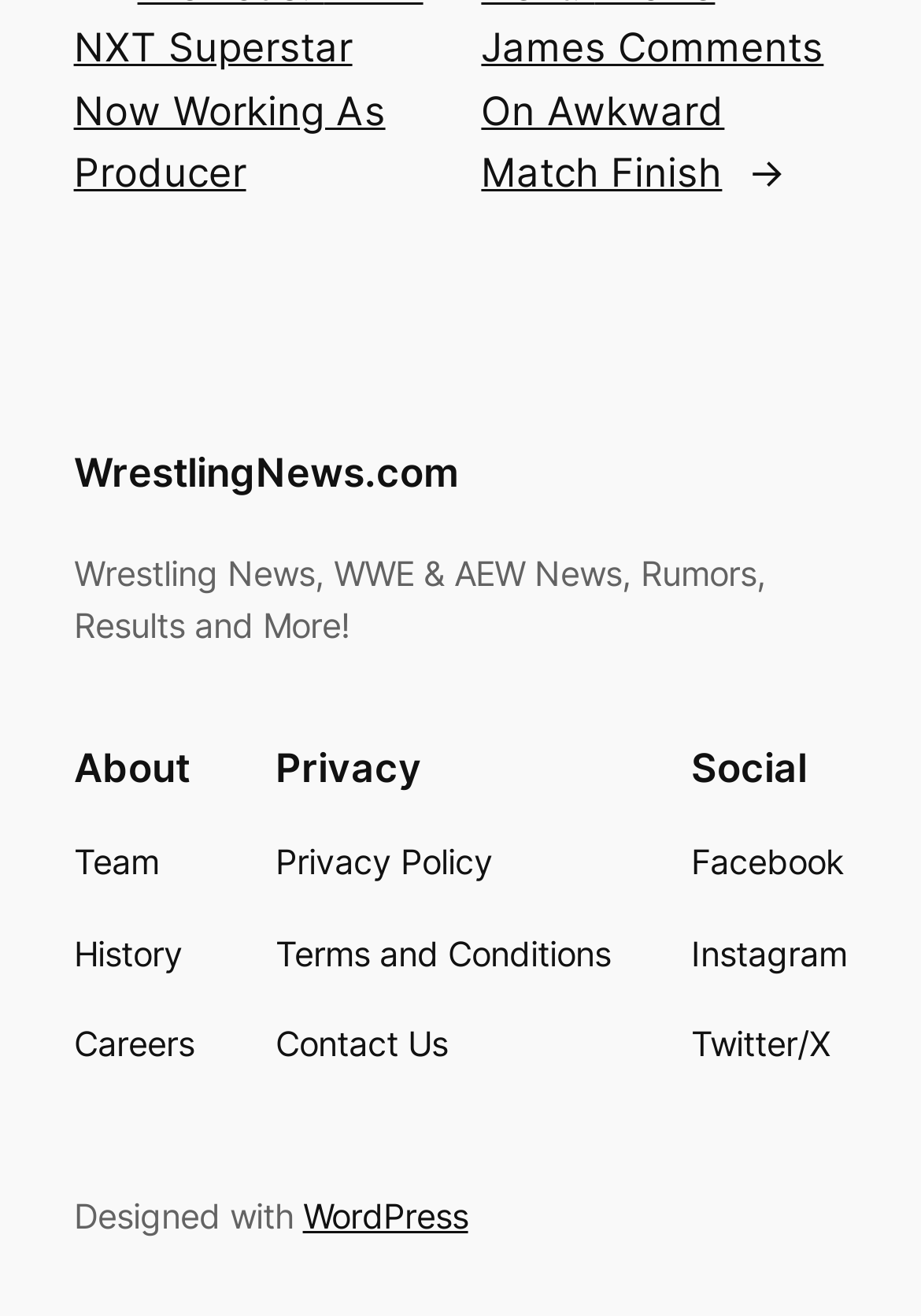Please give a one-word or short phrase response to the following question: 
How many social media links are there?

3